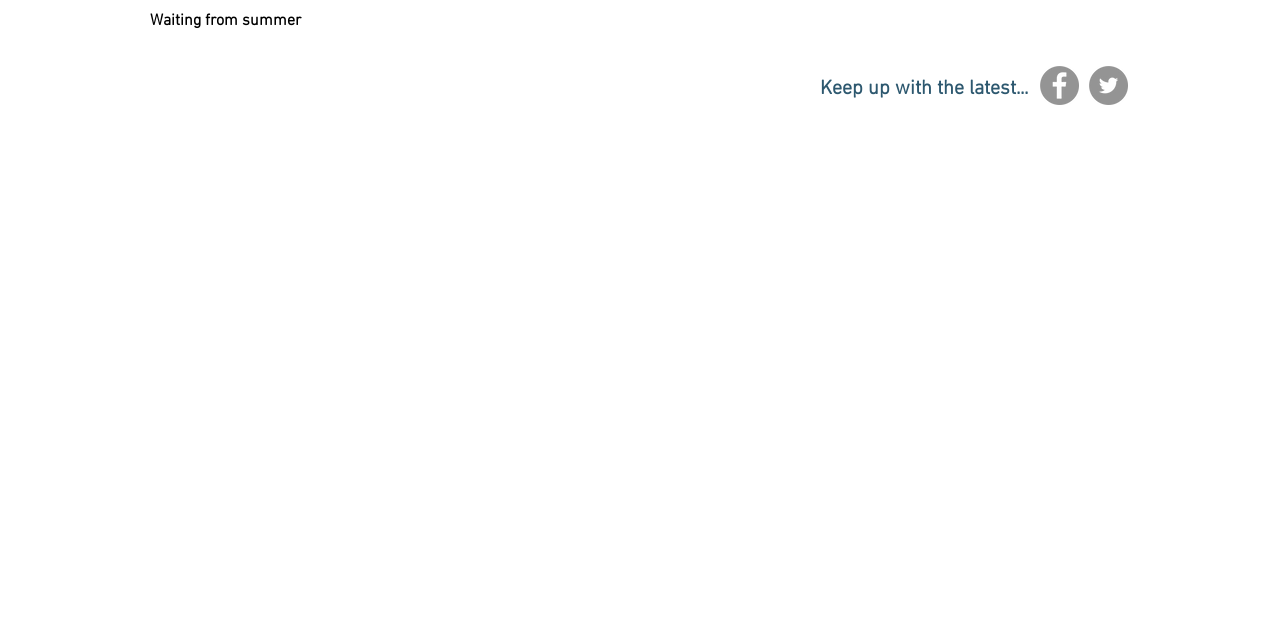Determine the bounding box for the described HTML element: "title="Donate through our Foundation"". Ensure the coordinates are four float numbers between 0 and 1 in the format [left, top, right, bottom].

None